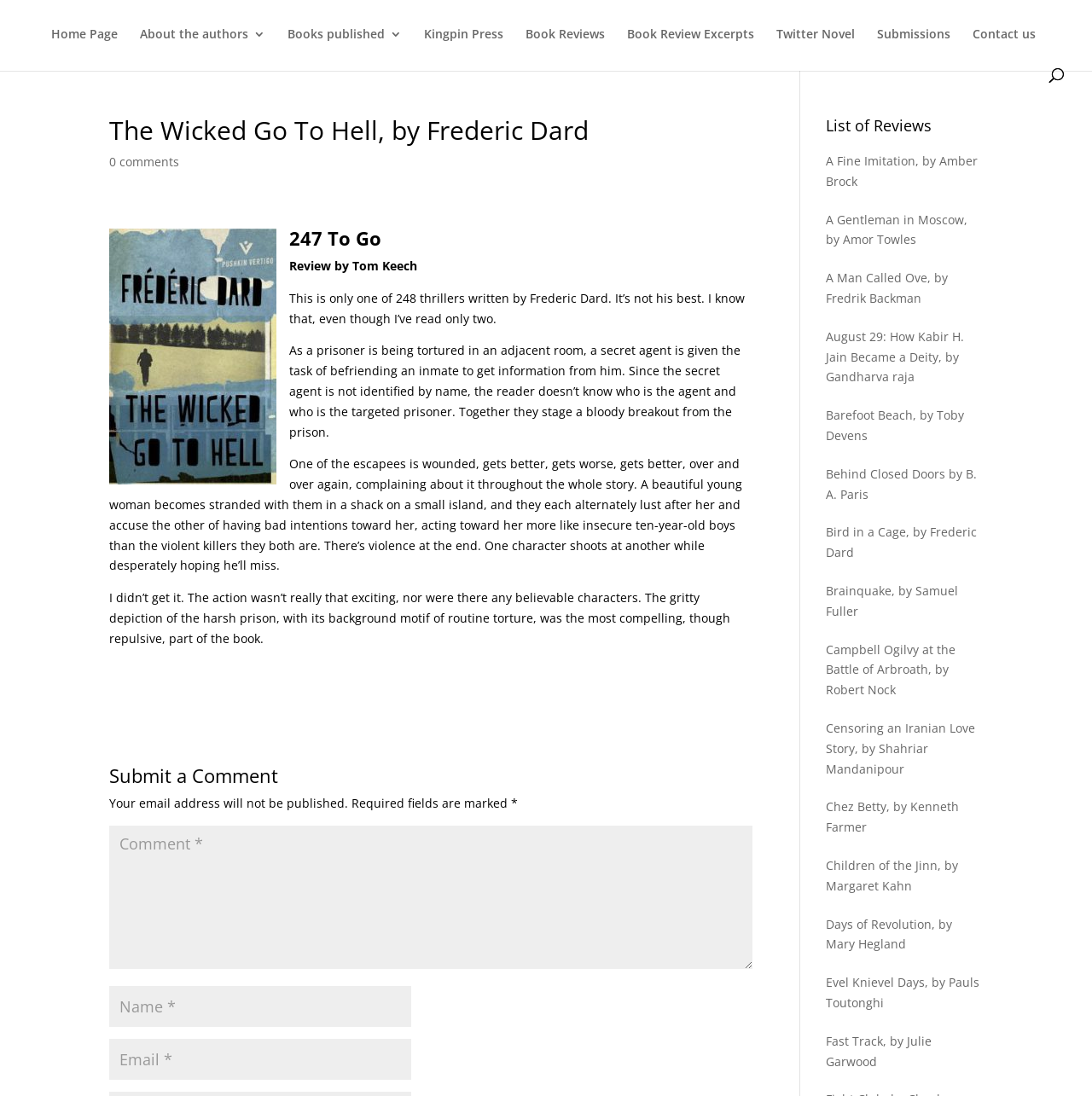Articulate a complete and detailed caption of the webpage elements.

This webpage is about a book review of "The Wicked Go To Hell" by Frederic Dard, published by Real Nice Books. At the top of the page, there is a navigation menu with 9 links, including "Home Page", "About the authors", "Books published", and "Contact us". 

Below the navigation menu, there is a heading that displays the title of the book being reviewed. Next to it, there is a link to "0 comments". 

The review itself is divided into several paragraphs, which describe the plot of the book, including a secret agent, a prisoner, and a beautiful young woman. The reviewer expresses their disappointment with the book, stating that the action wasn't exciting and the characters weren't believable. 

On the right side of the page, there is a list of reviews of other books, with 17 links to different book titles, including "A Fine Imitation", "A Gentleman in Moscow", and "Behind Closed Doors". 

At the bottom of the page, there is a comment submission form with three text boxes for users to input their name, email, and comment. The form also includes a note stating that the email address will not be published.